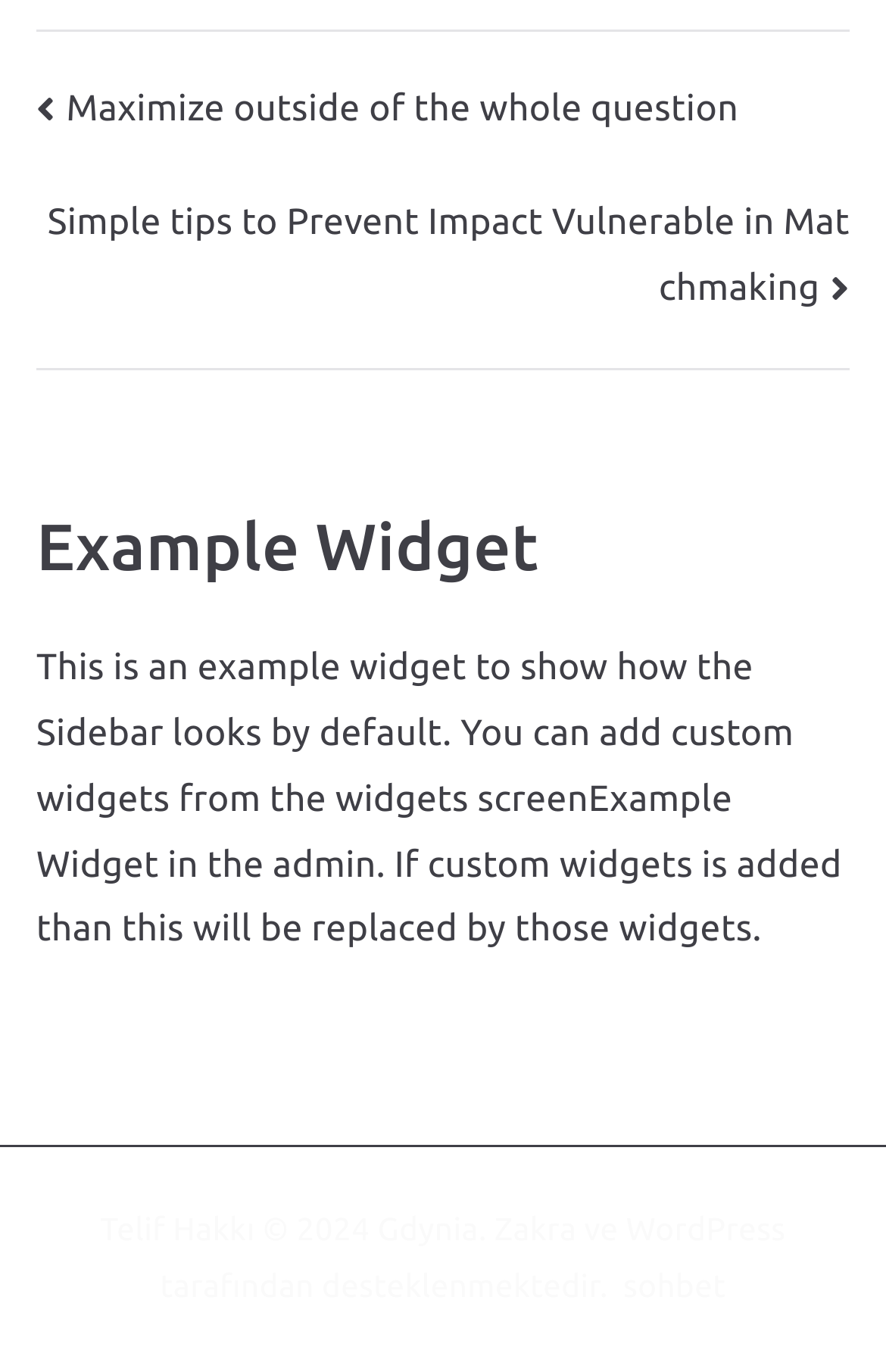Please respond in a single word or phrase: 
What is the name of the navigation section?

Wpisy